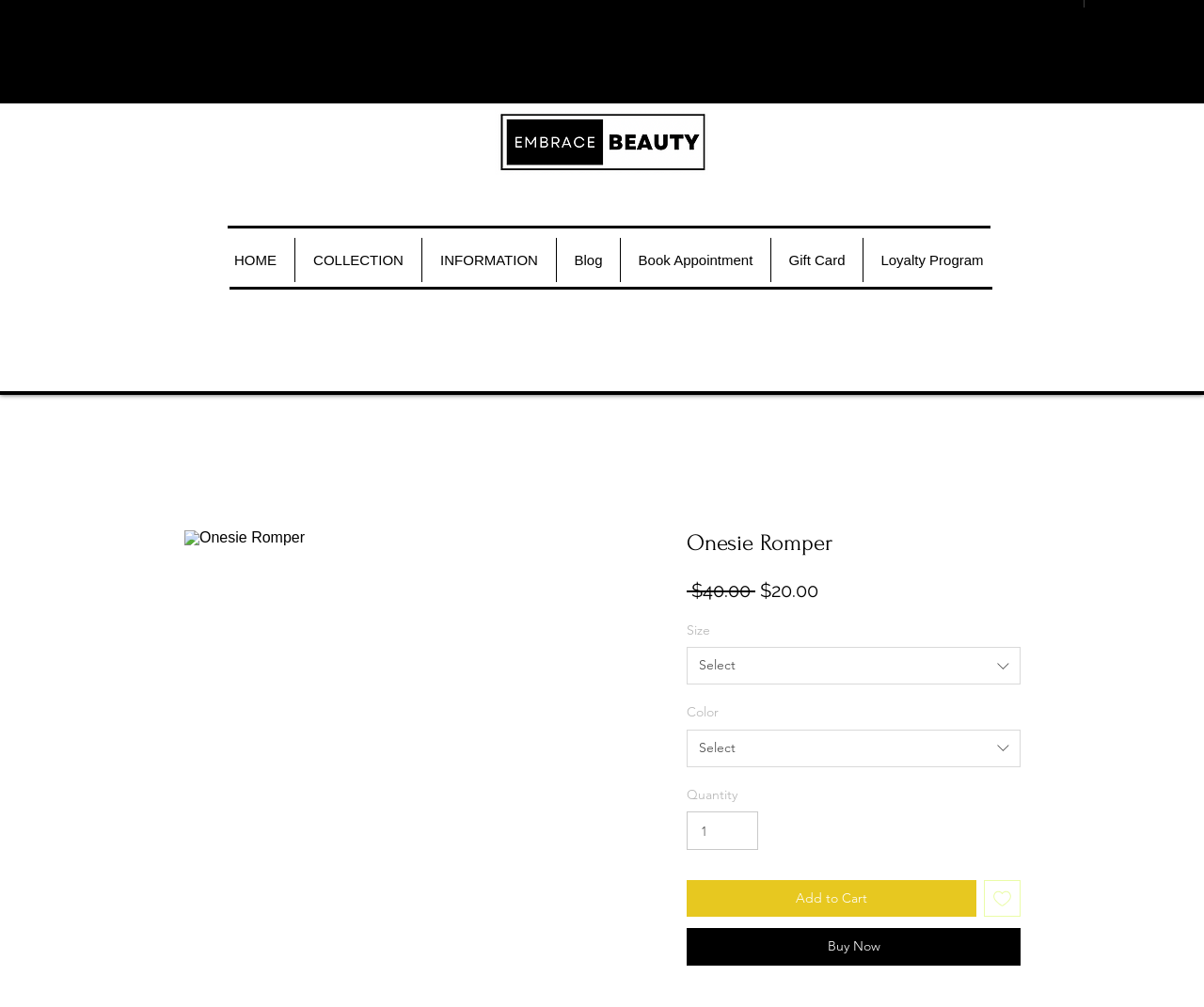Identify the bounding box coordinates of the region that needs to be clicked to carry out this instruction: "View home page". Provide these coordinates as four float numbers ranging from 0 to 1, i.e., [left, top, right, bottom].

[0.18, 0.236, 0.245, 0.28]